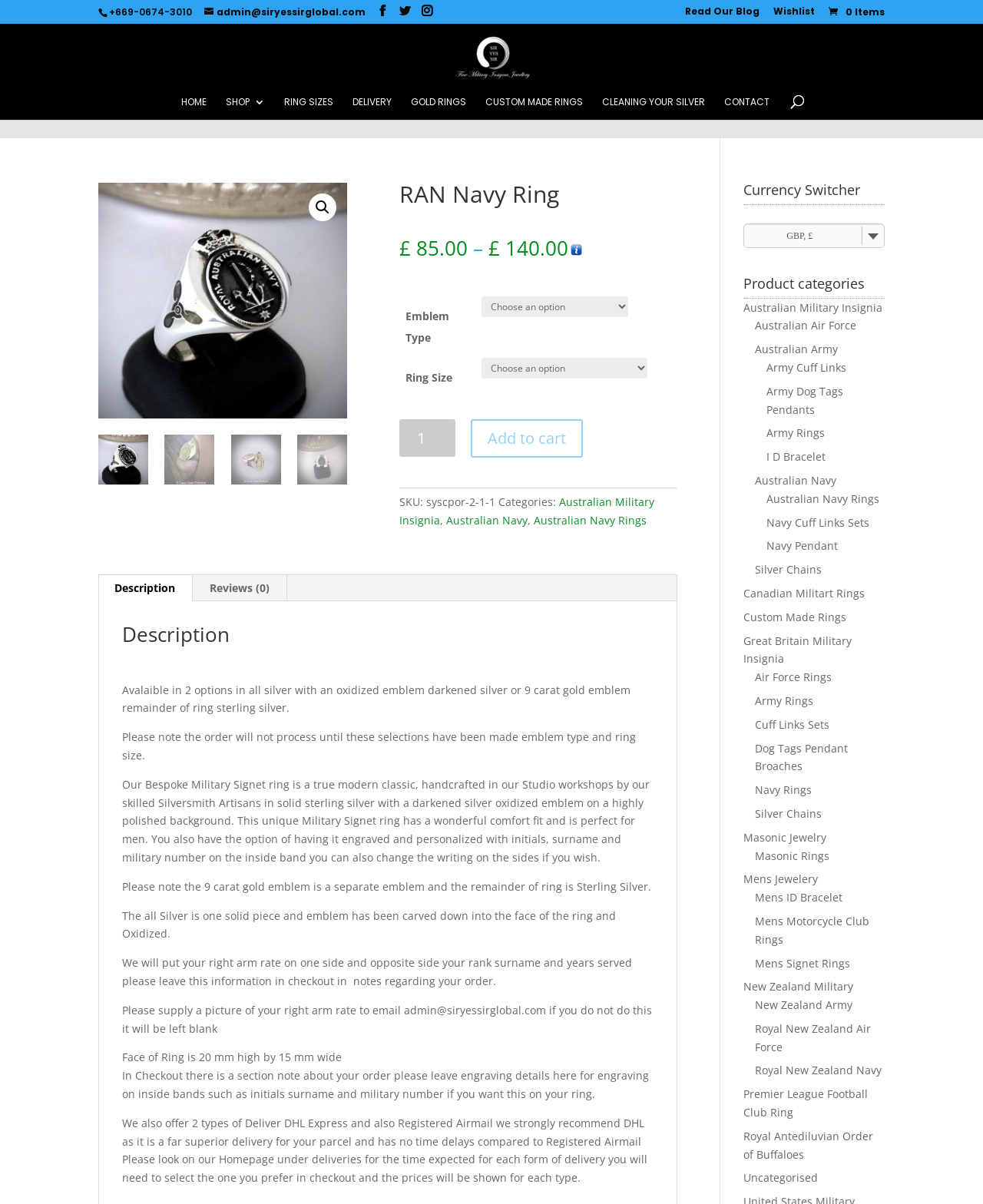Use a single word or phrase to respond to the question:
What is the price of the RAN Navy Ring?

£85.00 - £140.00